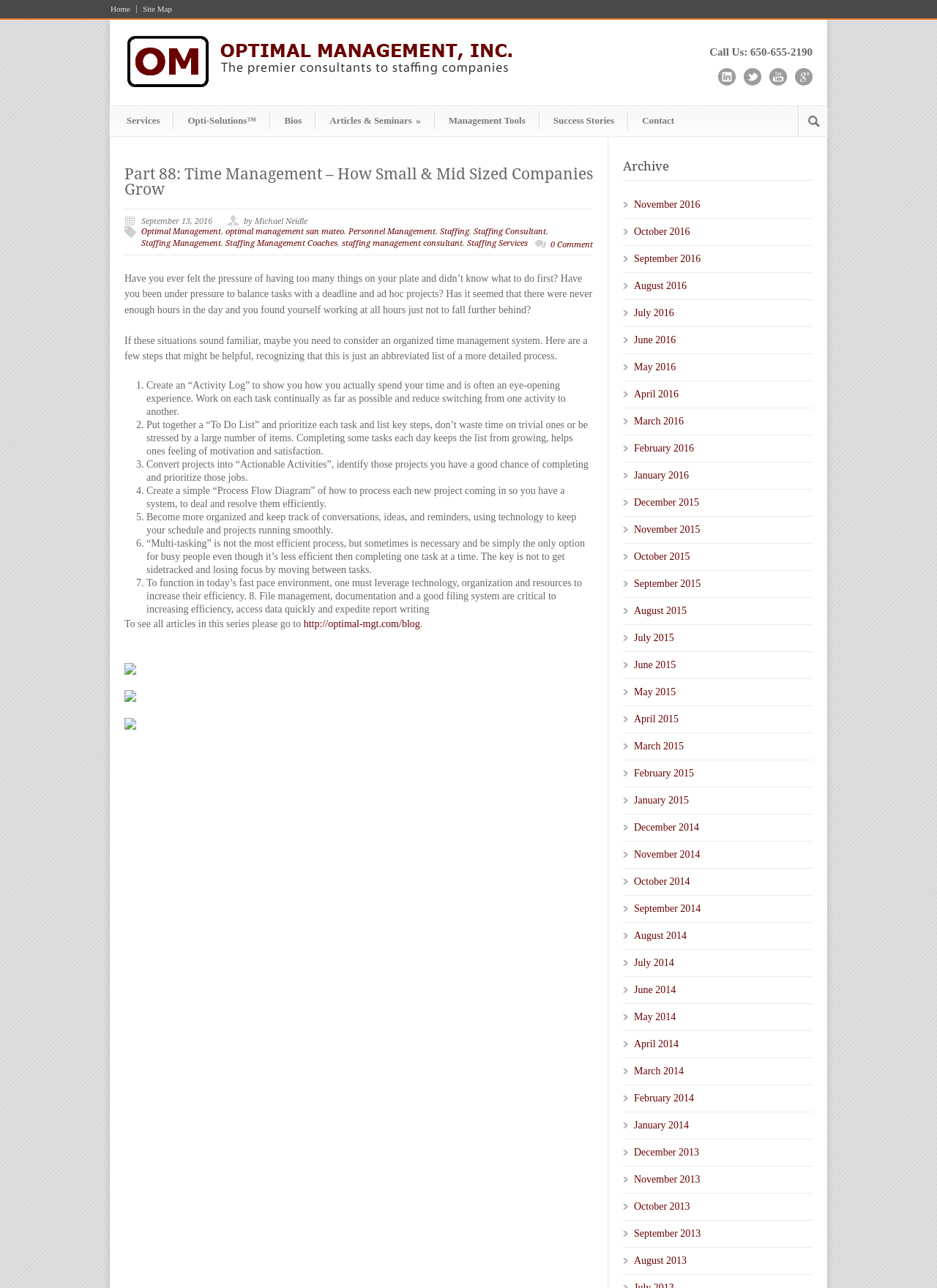How many steps are mentioned to manage time?
Please elaborate on the answer to the question with detailed information.

There are 7 steps mentioned to manage time, which are listed as '1. Create an “Activity Log”', '2. Put together a “To Do List”', '3. Convert projects into “Actionable Activities”', '4. Create a simple “Process Flow Diagram”', '5. Become more organized', '6. “Multi-tasking”', and '7. File management, documentation and a good filing system'.